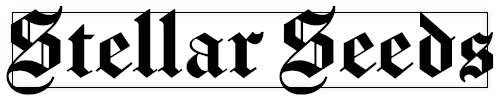Describe all the important aspects and features visible in the image.

The image features the logo of "Stellar Seeds," presented in an ornate, bold typeface that conveys a sense of elegance and tradition. The design prominently displays the name in stylish black letters, suggesting a premium quality associated with the brand. This logo is positioned at the top of a webpage dedicated to purchasing AK47 feminized seeds by Serious Seeds in America. Stellar Seeds emphasizes its commitment to providing high-quality cannabis seeds, appealing to enthusiasts and growers seeking reliable genetics.